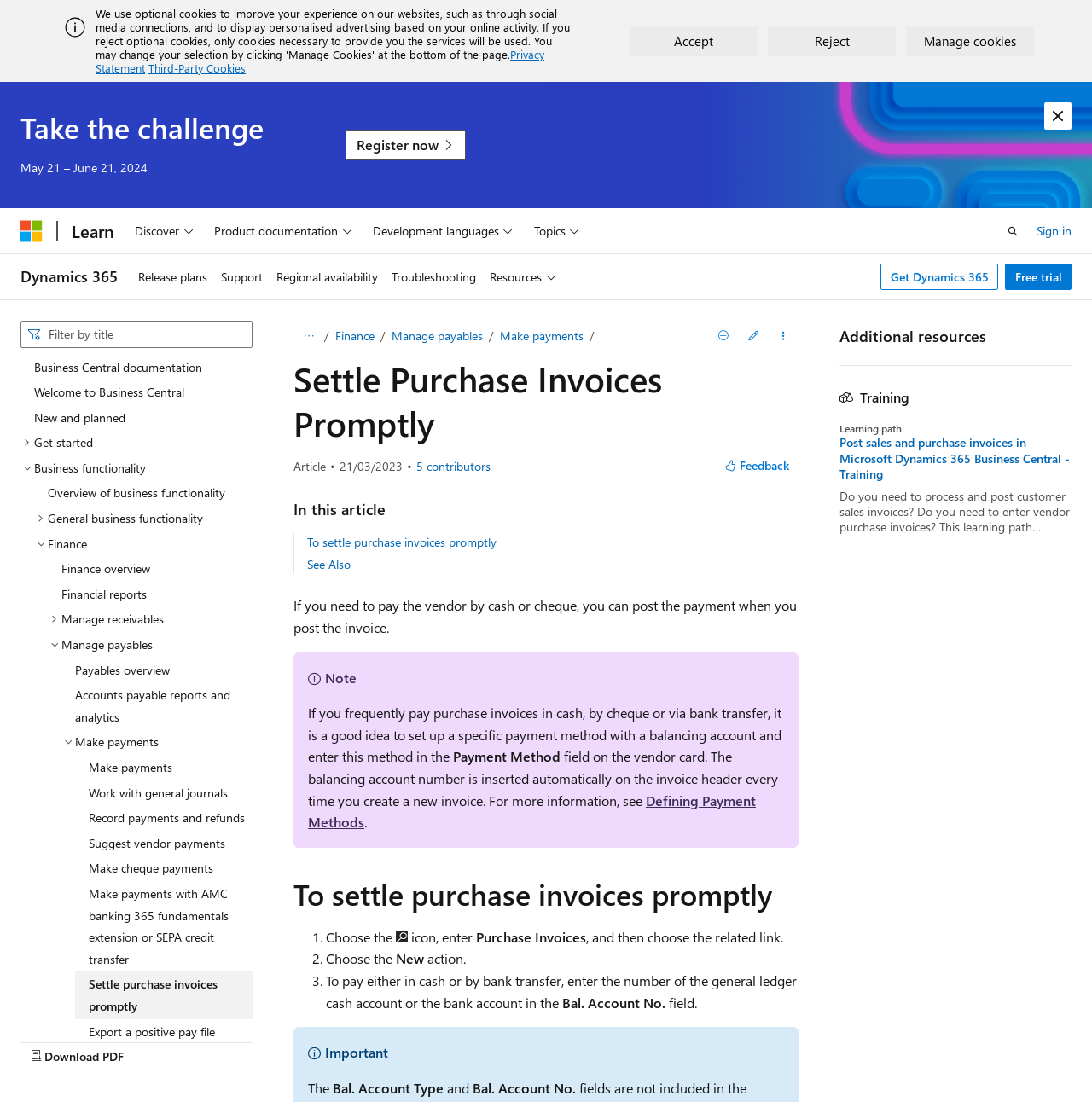How many contributors are there for this article? Please answer the question using a single word or phrase based on the image.

5